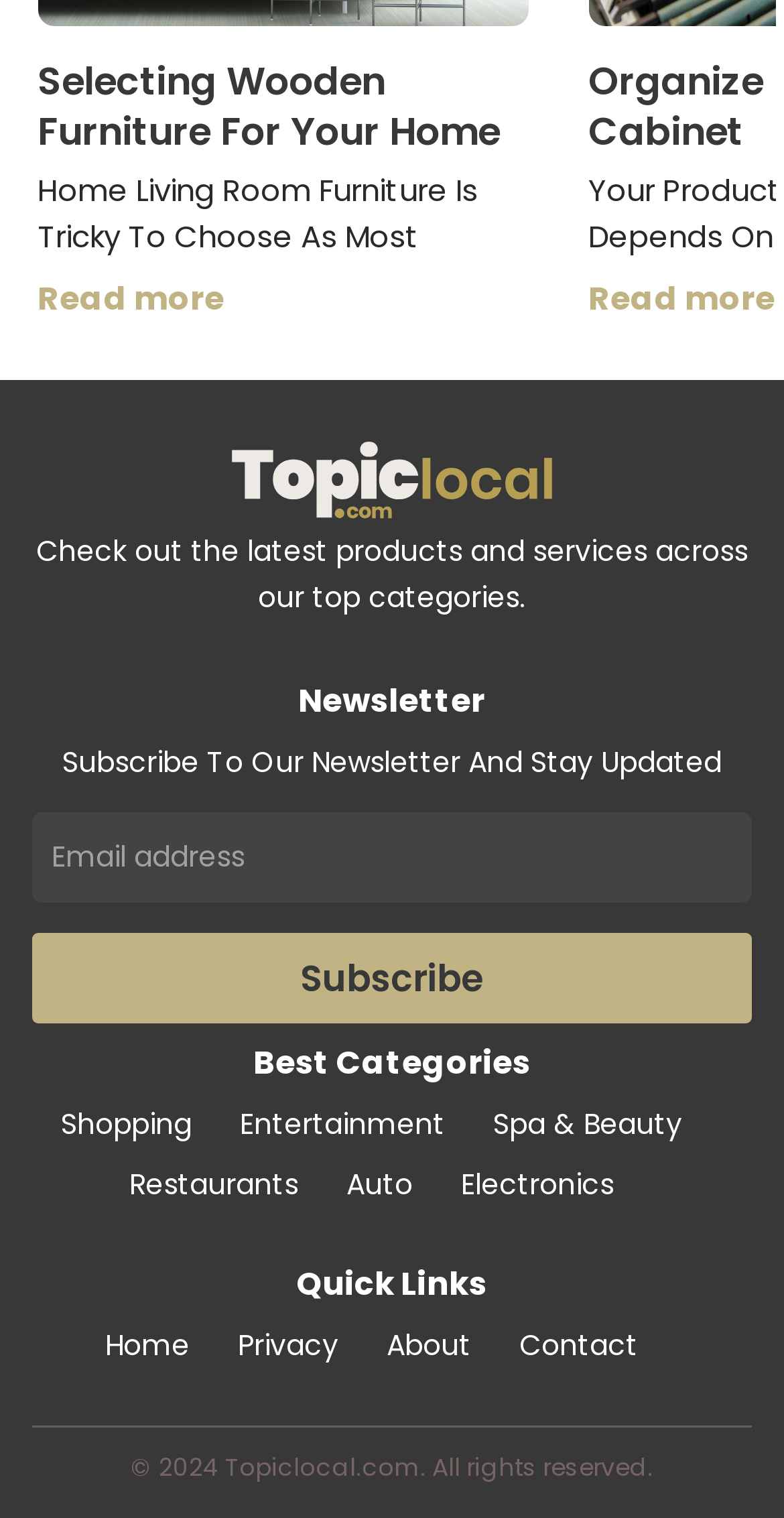From the webpage screenshot, predict the bounding box coordinates (top-left x, top-left y, bottom-right x, bottom-right y) for the UI element described here: Read more

[0.75, 0.184, 0.989, 0.21]